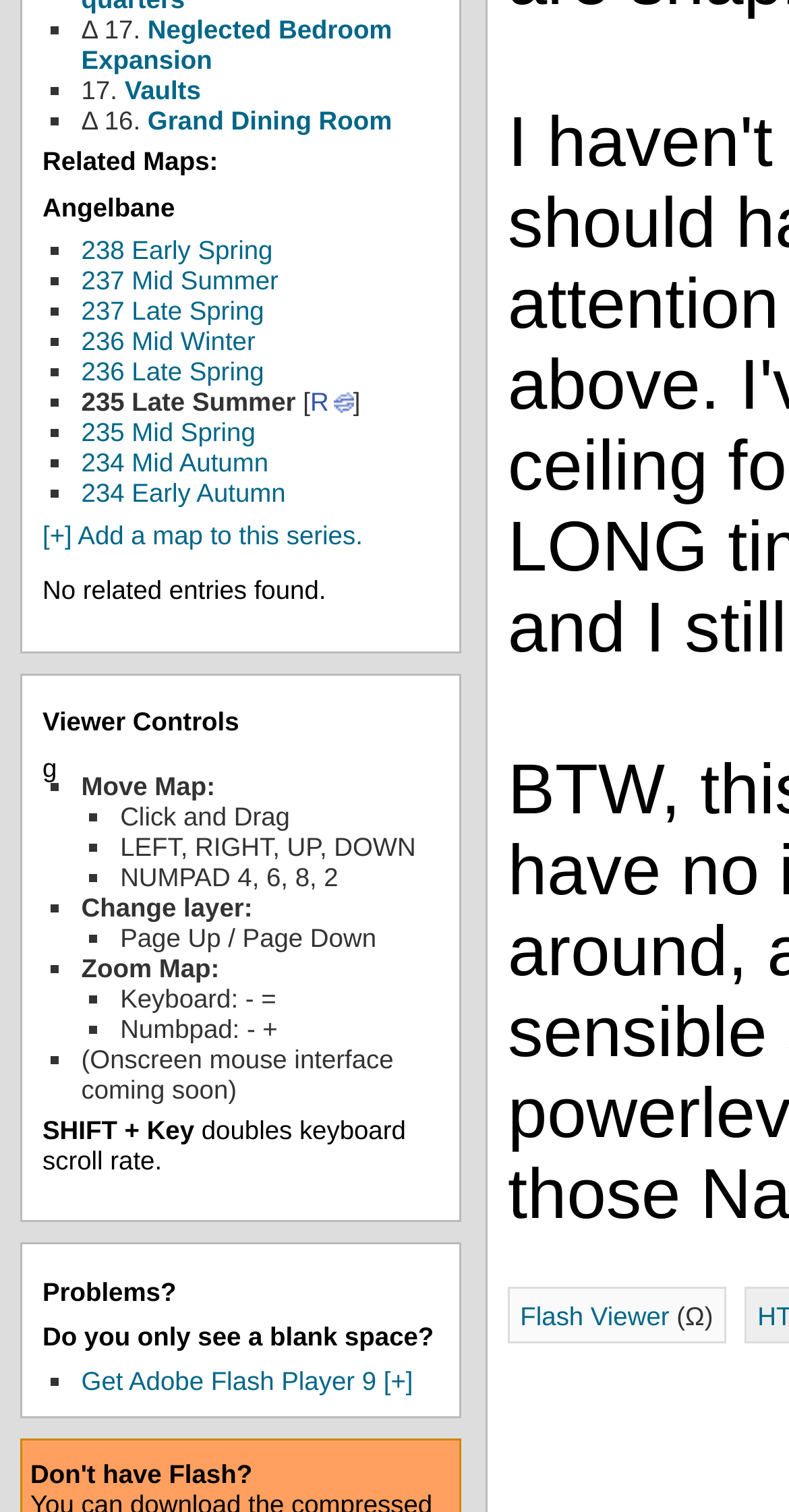Identify the bounding box of the UI element described as follows: "Flash Viewer". Provide the coordinates as four float numbers in the range of 0 to 1 [left, top, right, bottom].

[0.659, 0.86, 0.848, 0.88]